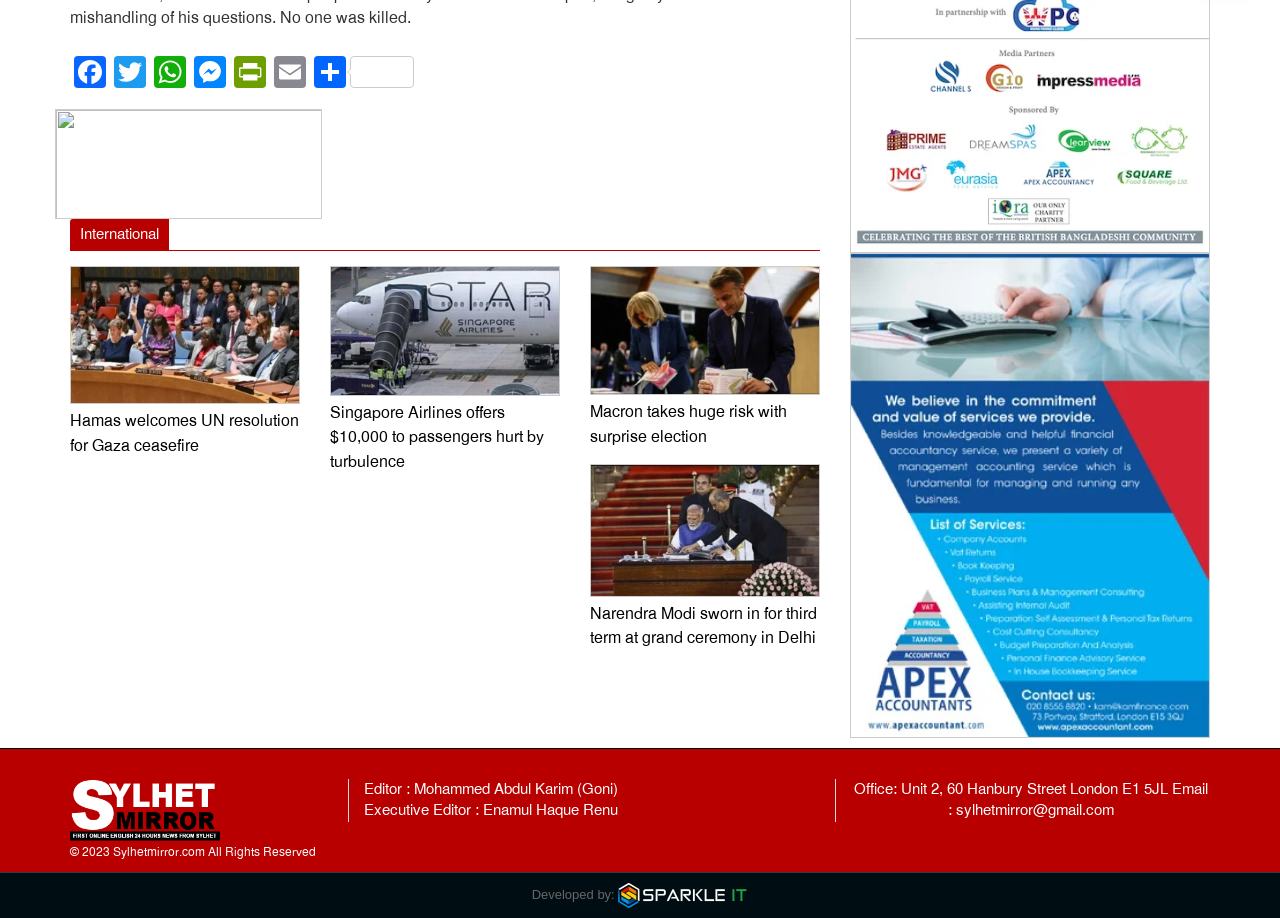Using the provided description Email, find the bounding box coordinates for the UI element. Provide the coordinates in (top-left x, top-left y, bottom-right x, bottom-right y) format, ensuring all values are between 0 and 1.

[0.211, 0.061, 0.242, 0.101]